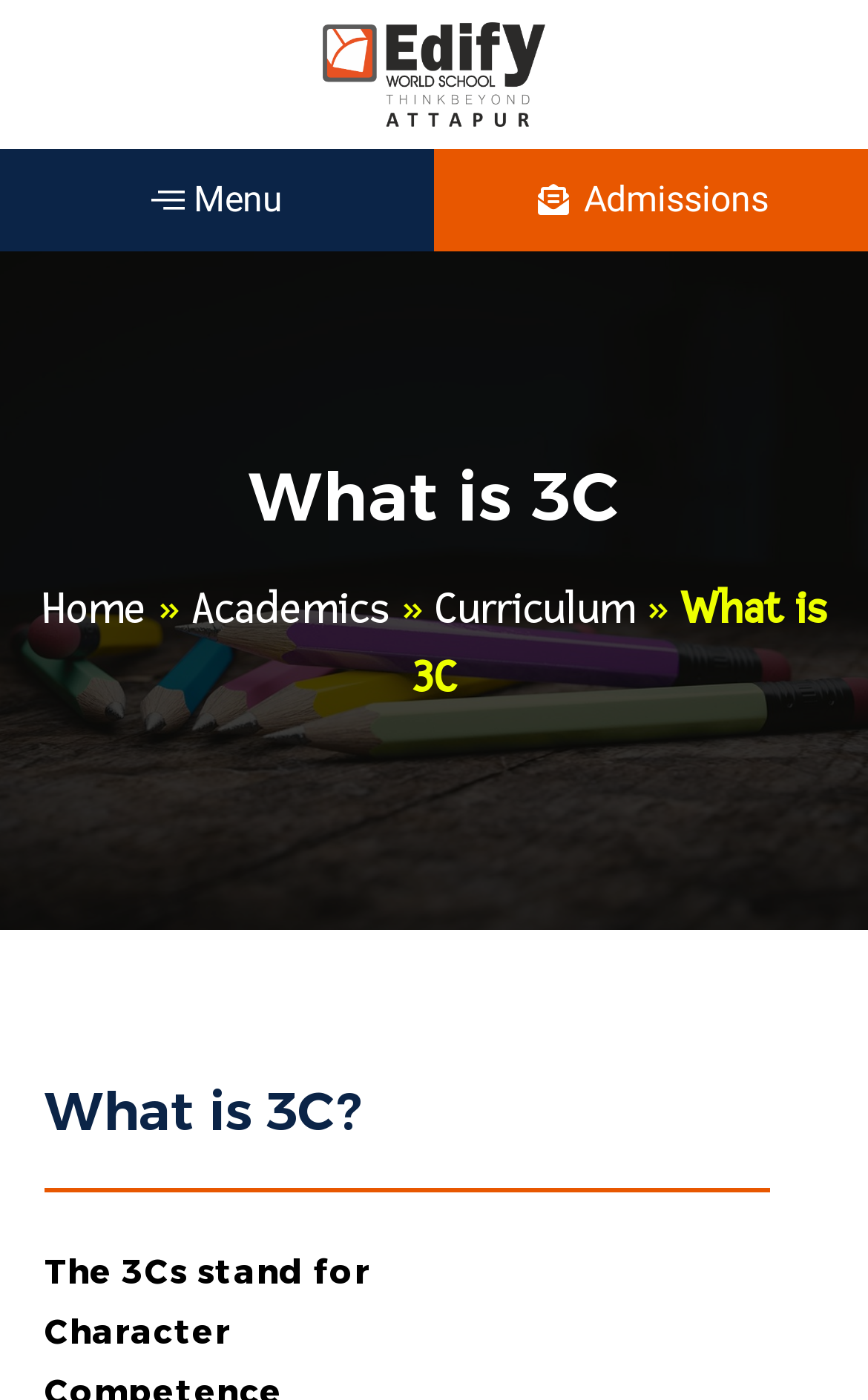Give a comprehensive overview of the webpage, including key elements.

The webpage is about "What is 3C" and appears to be an educational resource from Edify World School Attapur. At the top left, there is a link with no text, and next to it, an "offcanvas-menu" link with a "Menu" label. On the top right, there is an "Admissions" link.

Below the top section, there is a prominent heading "What is 3C" that spans almost the entire width of the page. Underneath, there are three links in a row: "Home", "Academics", and "Curriculum". A right-facing arrow symbol "»" separates the "Home" and "Academics" links.

Further down, there is a section with a heading "What is 3C?" that is slightly smaller than the previous one. Below this heading, there is a paragraph of text that explains what the 3Cs stand for, specifically "Character". The text is divided into three lines, with "The 3Cs stand for" on the first line, and "Character" on the third line.